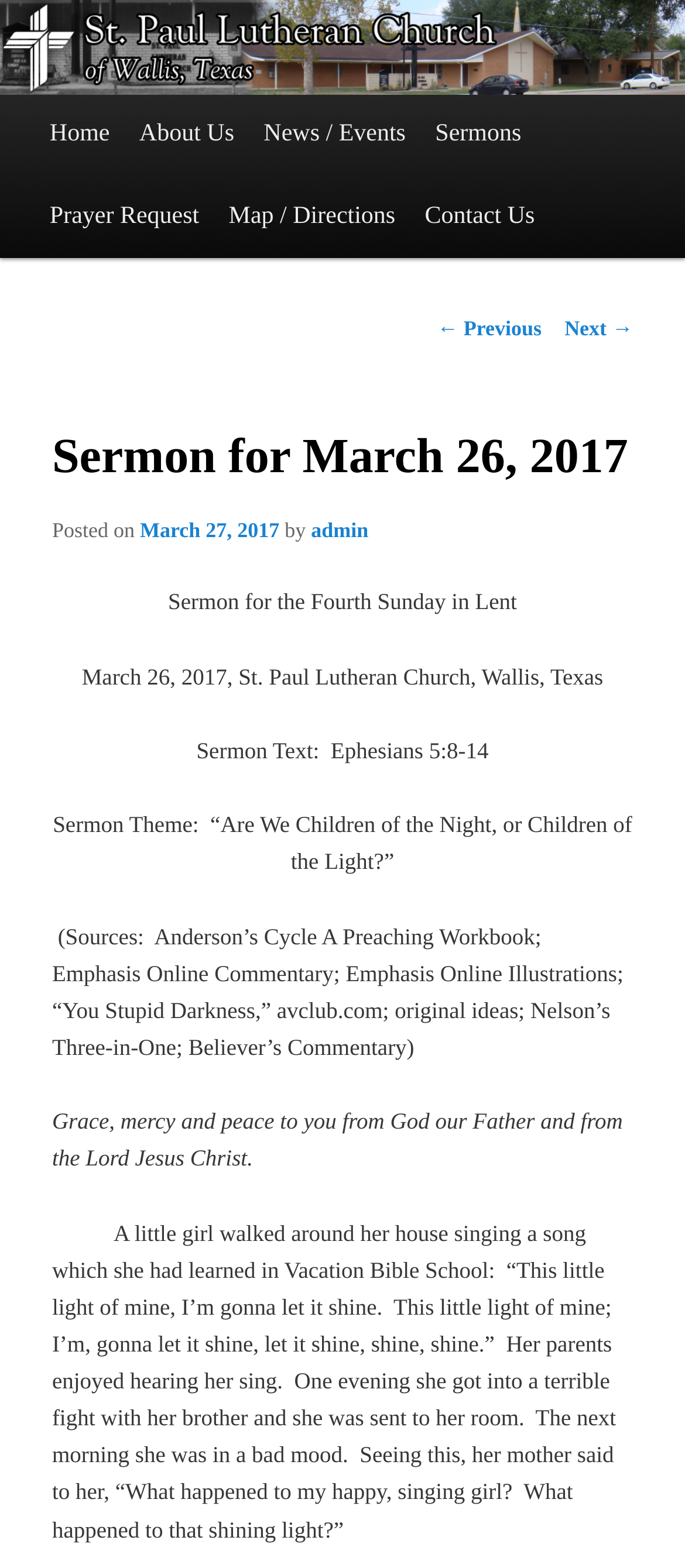What is the theme of the sermon for March 26, 2017?
Based on the visual information, provide a detailed and comprehensive answer.

I found the sermon theme by looking at the static text element that contains the sermon details, which is 'Sermon Theme: “Are We Children of the Night, or Children of the Light?”'. The sermon theme is the part that starts with '“Are We Children of the Night, or Children of the Light?”'.